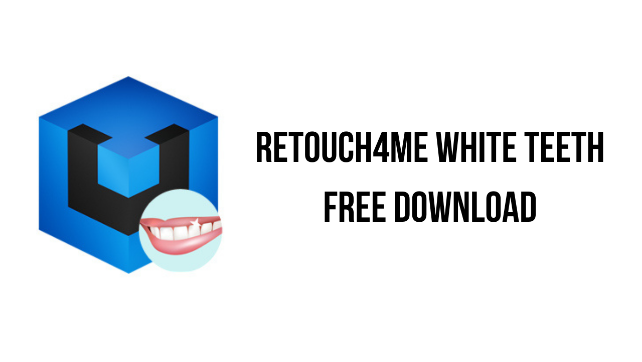Describe in detail everything you see in the image.

The image prominently features the logo and title for "Retouch4me White Teeth Free Download." On the left side, there's a stylized graphic icon, likely representing the software, accompanied by a circular image of a bright, white smile. The right side boldly displays the title in large, striking text, emphasizing the availability of the software for free download. This visual combination effectively conveys the purpose of the content, inviting users interested in enhancing their digital photography with teeth whitening features to explore further.